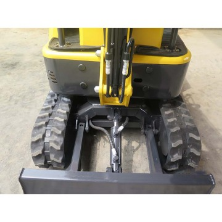Describe the image in great detail, covering all key points.

The image showcases a close-up view of a compact mini digger, specifically designed for small-scale excavation tasks. The equipment features robust rubber tracks that provide stability and mobility on various terrains, making it ideal for urban construction sites or landscaping projects. Prominently displayed is the digger's front blade, designed for scooping or leveling soil and material. The vibrant yellow and dark gray color scheme enhances visibility and adds a professional aesthetic to the machinery. This mini excavator is referenced as the "Small digger 800kg Mini Excavator with best price," highlighting its compact size and cost-effectiveness for contractors seeking efficient equipment for light-duty operations.